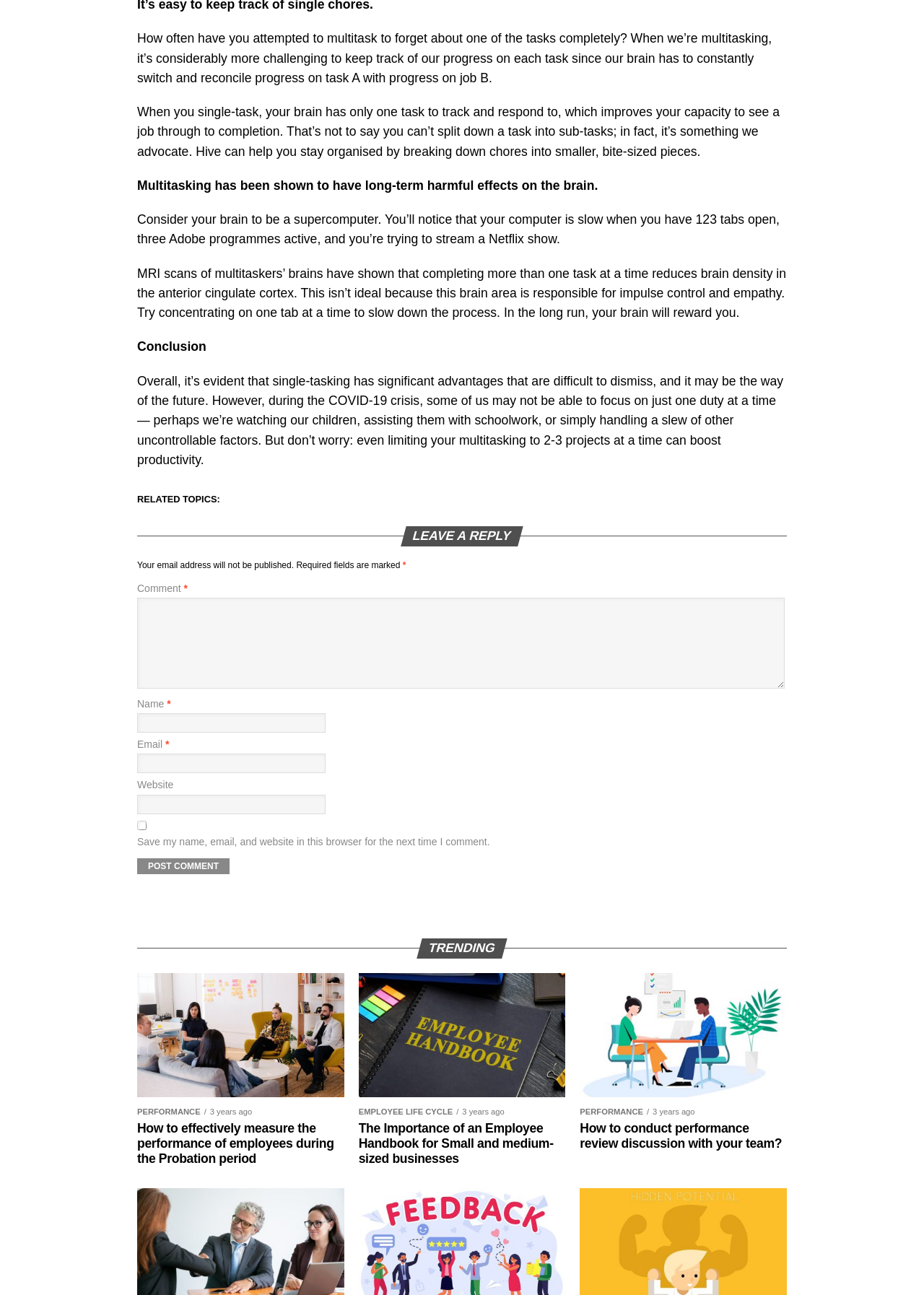From the screenshot, find the bounding box of the UI element matching this description: "parent_node: Name * name="author"". Supply the bounding box coordinates in the form [left, top, right, bottom], each a float between 0 and 1.

[0.148, 0.551, 0.352, 0.566]